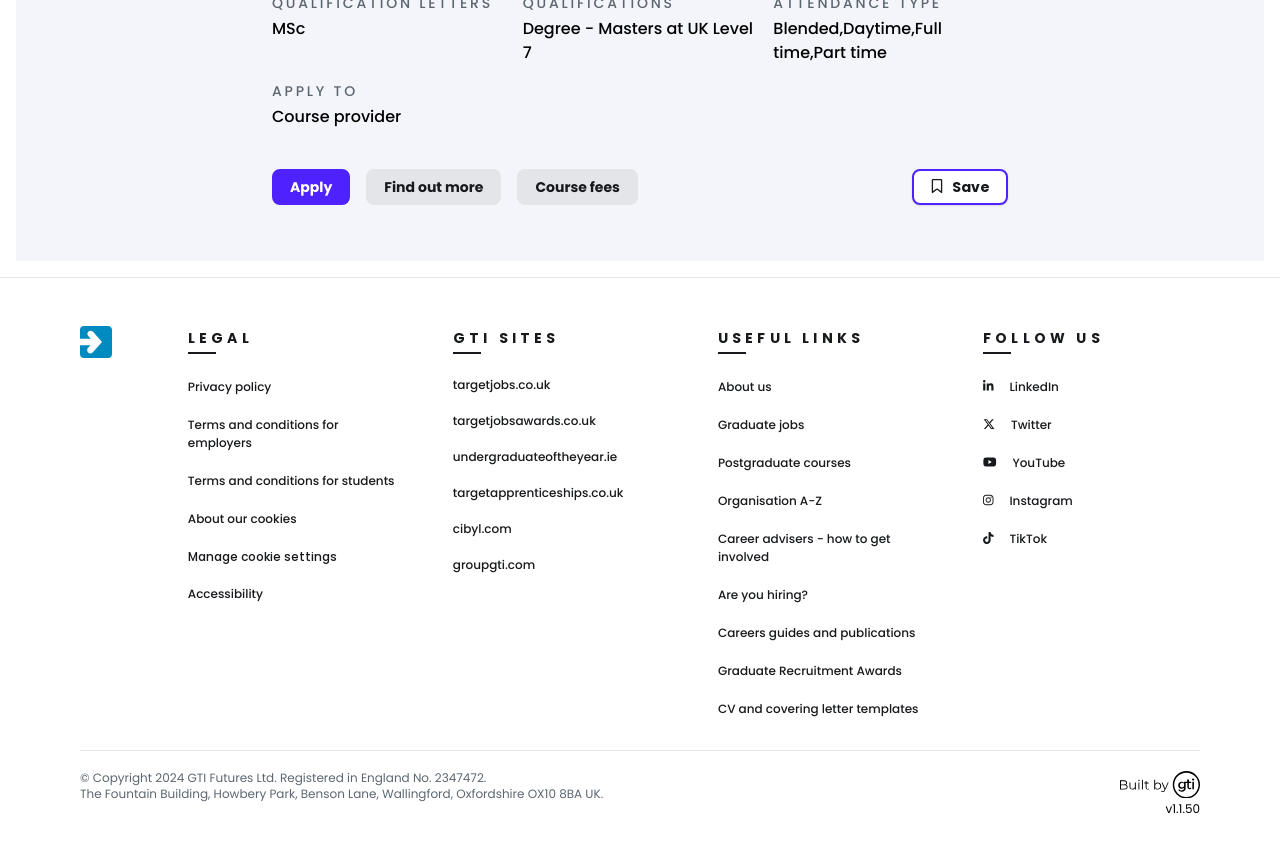Could you locate the bounding box coordinates for the section that should be clicked to accomplish this task: "Save the course".

[0.712, 0.196, 0.788, 0.238]